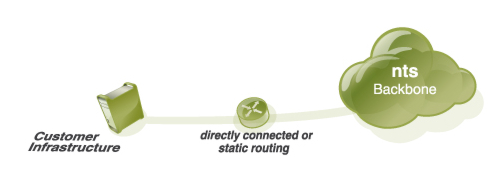What is the NTS Backbone represented as?
Using the image, provide a concise answer in one word or a short phrase.

A cloud